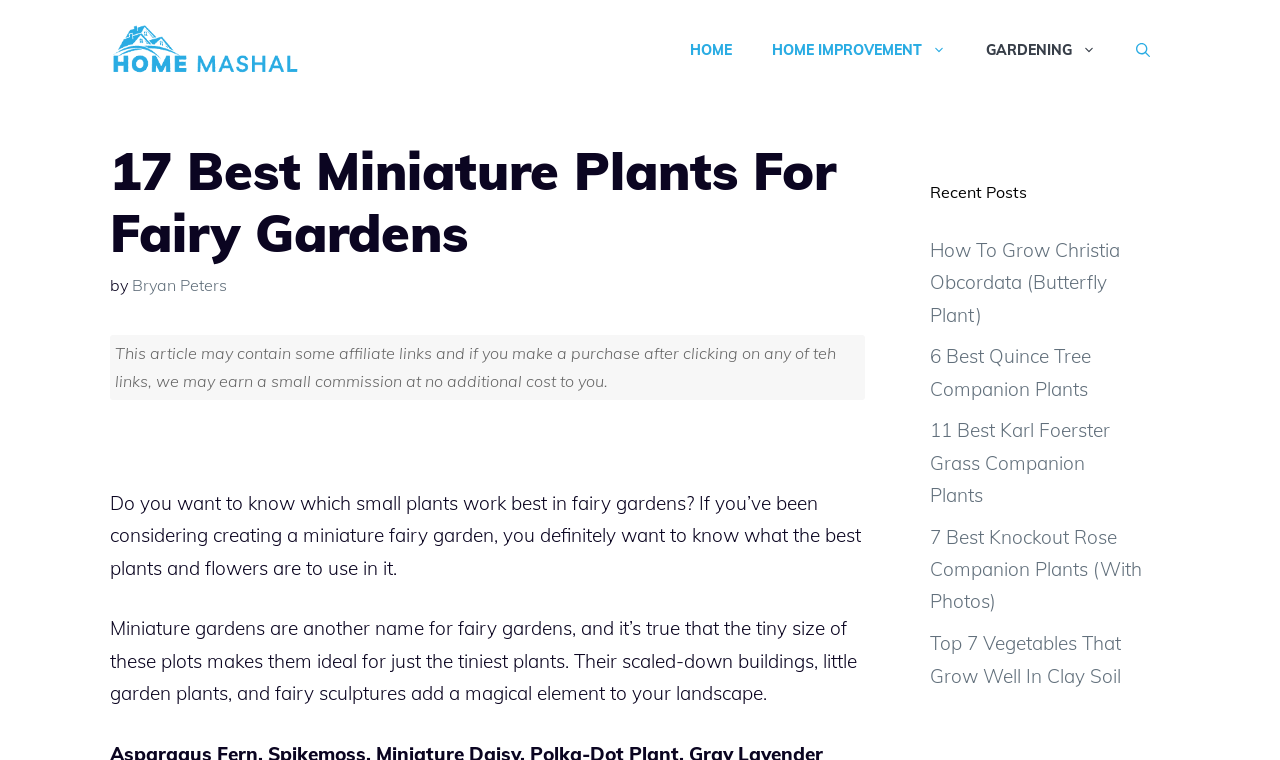Identify the bounding box of the HTML element described as: "aria-label="Open Search Bar"".

[0.872, 0.026, 0.914, 0.105]